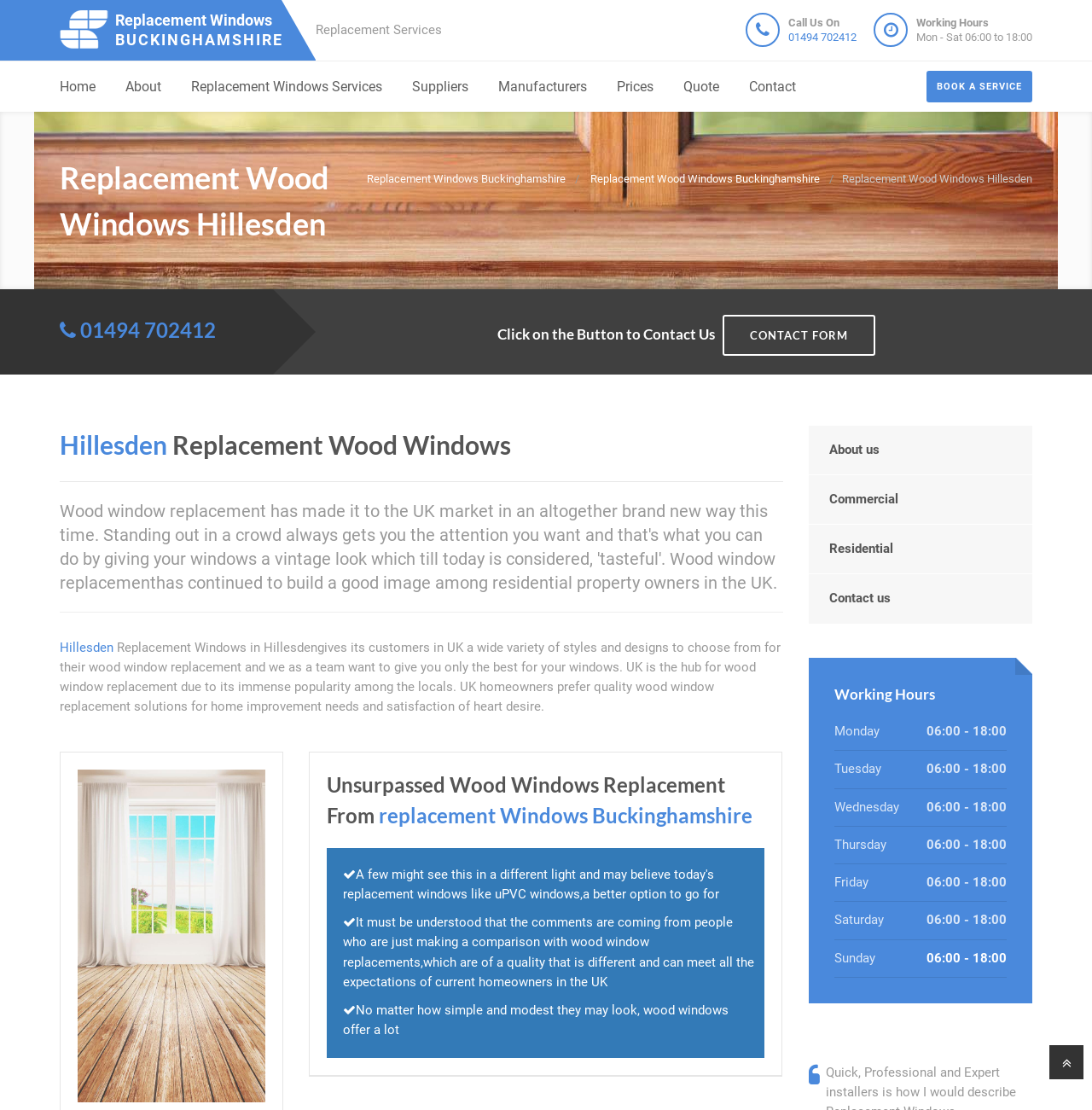Identify the bounding box coordinates of the specific part of the webpage to click to complete this instruction: "Visit the Home page".

[0.055, 0.055, 0.088, 0.101]